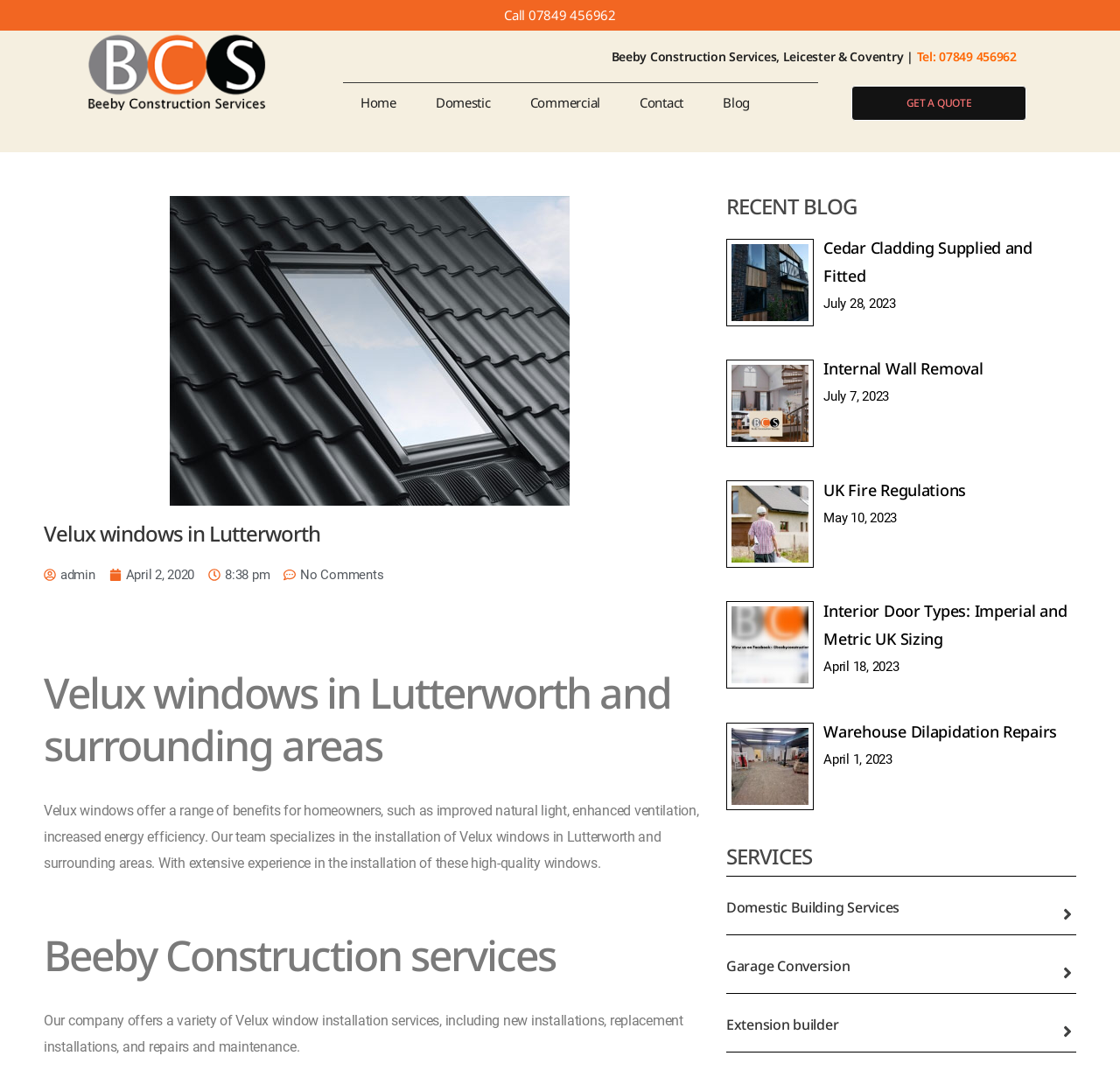Pinpoint the bounding box coordinates of the clickable area necessary to execute the following instruction: "Read the article about enhancing natural beauty". The coordinates should be given as four float numbers between 0 and 1, namely [left, top, right, bottom].

None